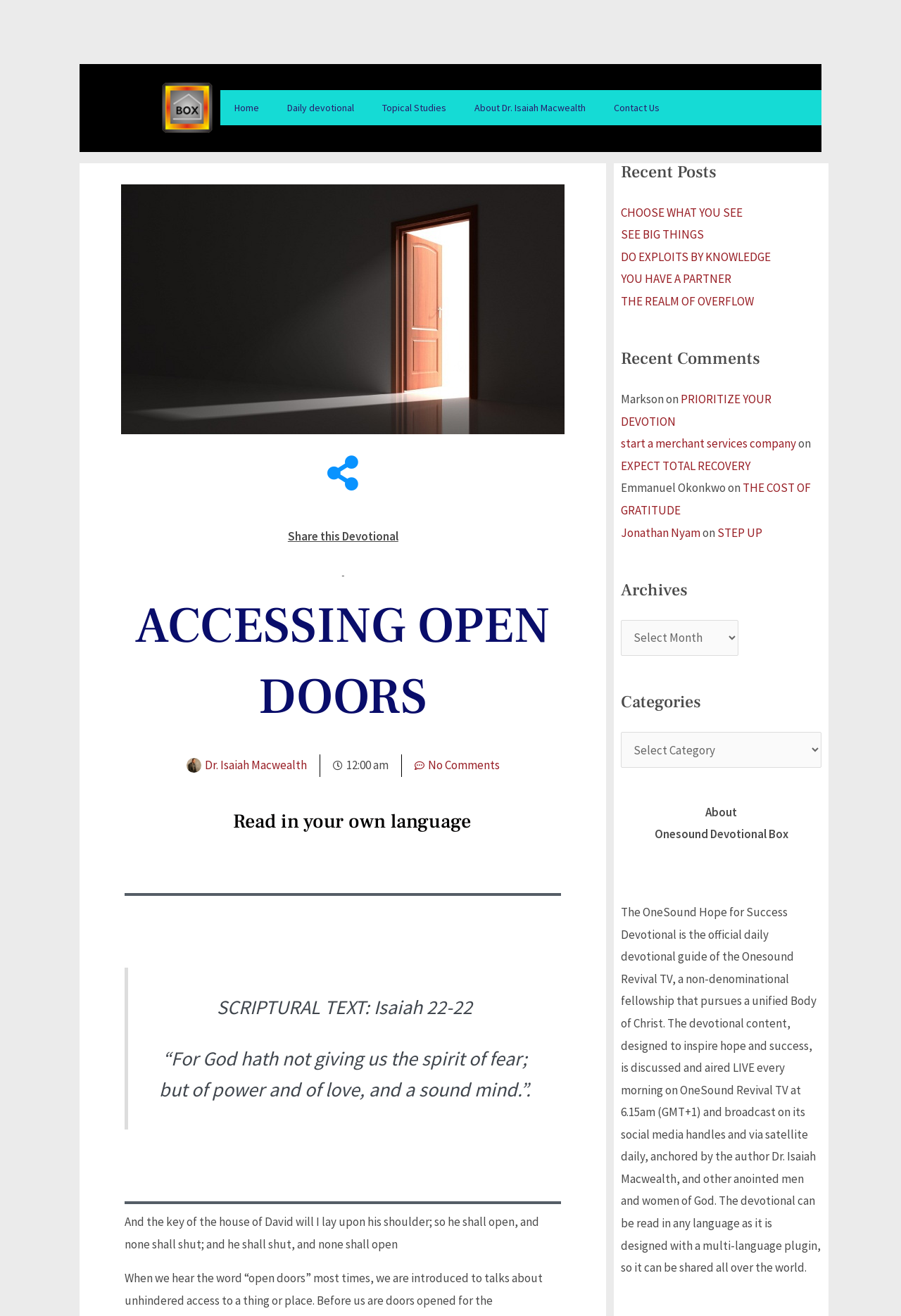How many recent comments are listed?
Refer to the image and give a detailed response to the question.

The recent comments are listed under the heading 'Recent Comments'. There are 5 comments listed, each with a name and a link to the comment.